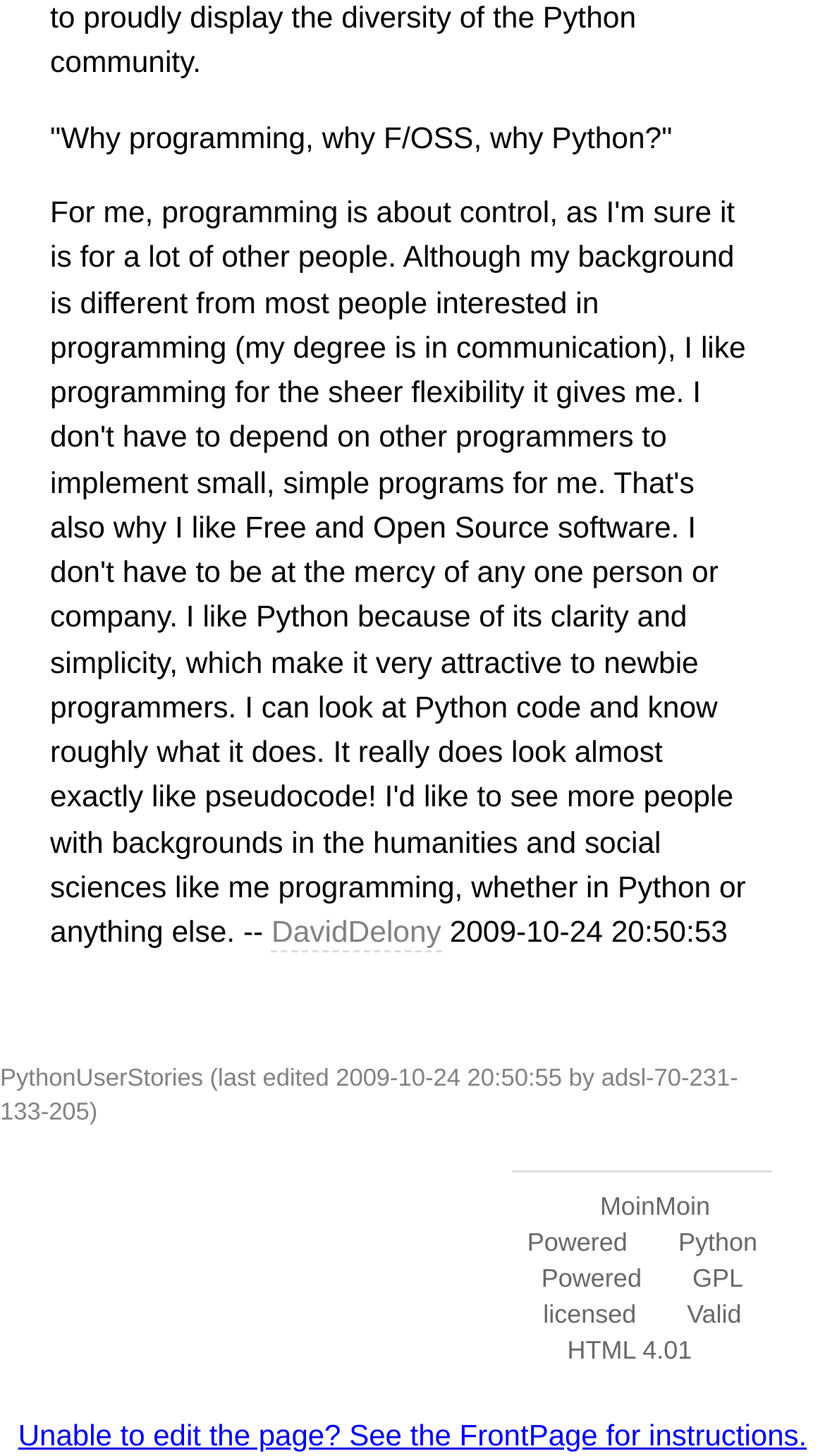Please find the bounding box for the UI component described as follows: "Valid HTML 4.01".

[0.688, 0.892, 0.899, 0.937]